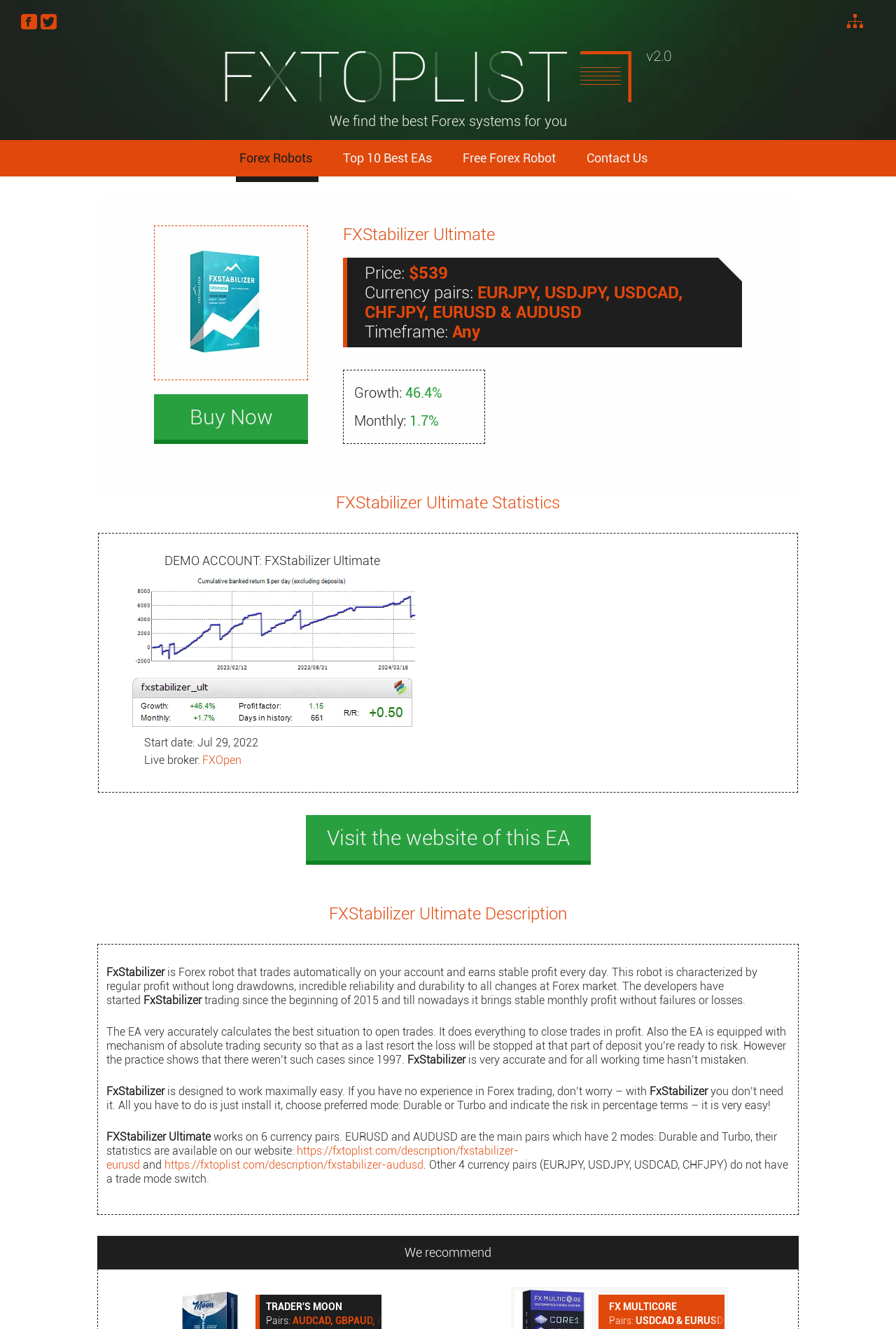Provide the bounding box coordinates of the HTML element described by the text: "Free EAFree Forex Robot".

[0.512, 0.105, 0.624, 0.133]